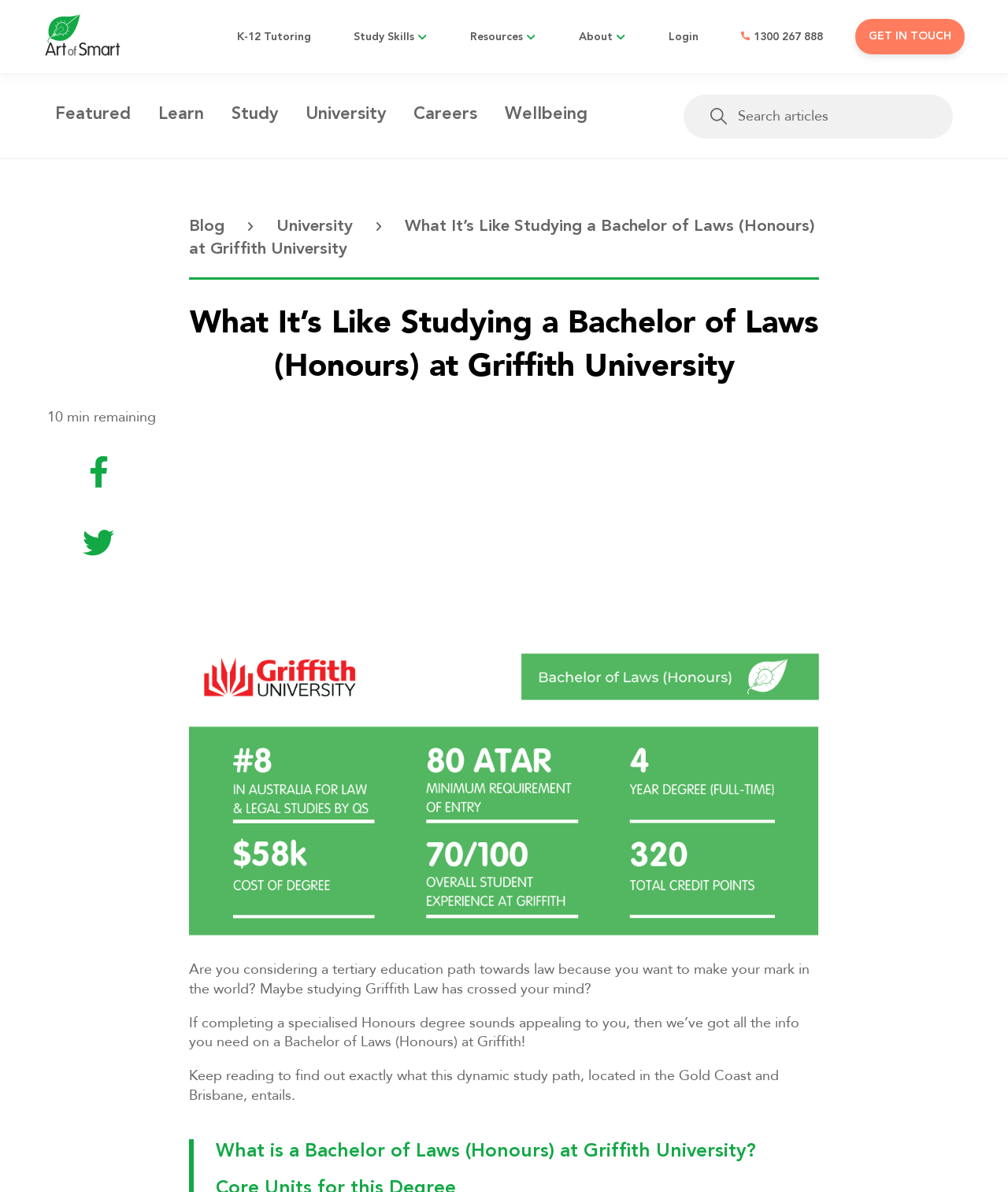Please mark the clickable region by giving the bounding box coordinates needed to complete this instruction: "Click on the 'What is a Bachelor of Laws (Honours) at Griffith University?' link".

[0.214, 0.958, 0.75, 0.974]